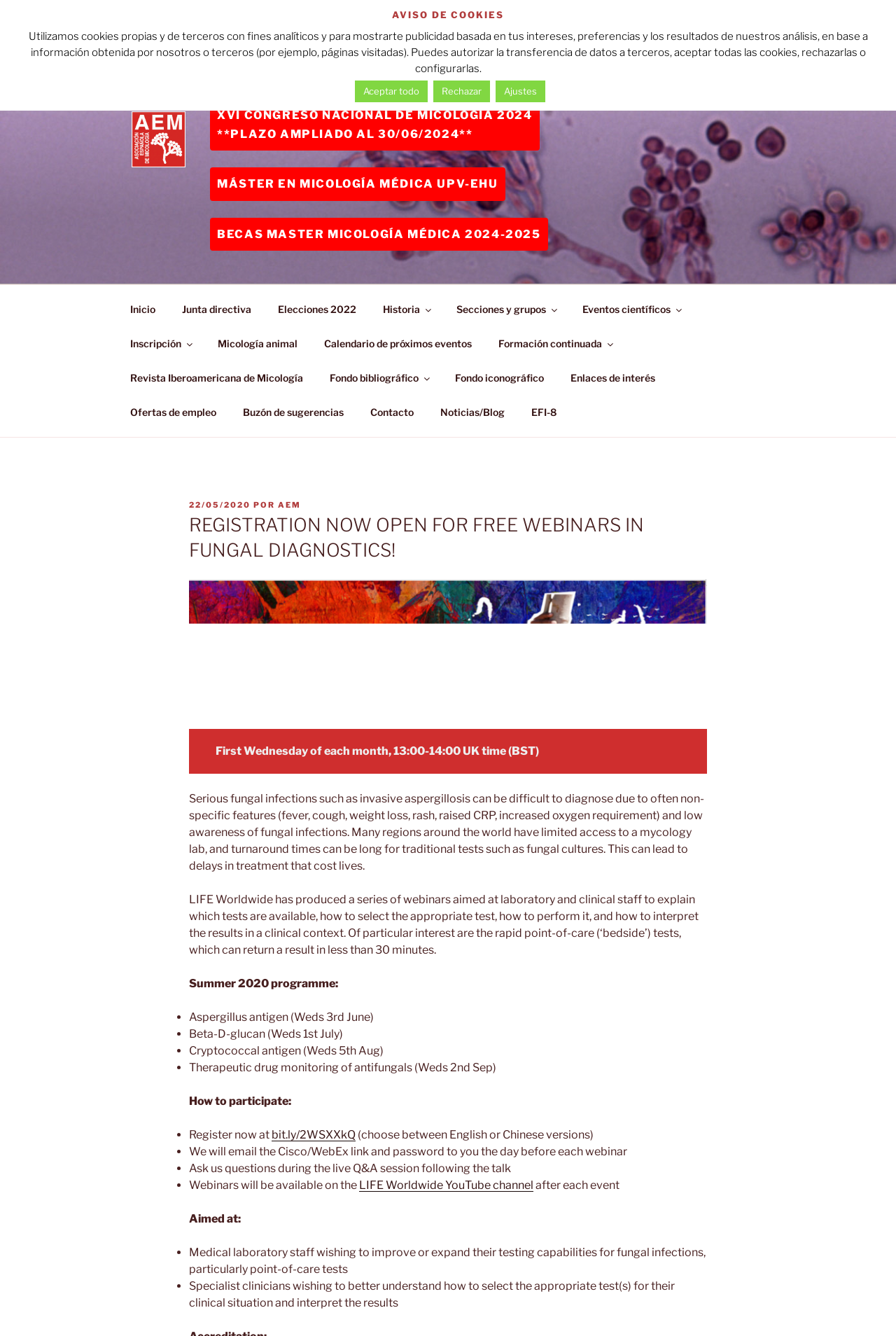Pinpoint the bounding box coordinates of the element you need to click to execute the following instruction: "Check the events calendar". The bounding box should be represented by four float numbers between 0 and 1, in the format [left, top, right, bottom].

[0.348, 0.244, 0.54, 0.27]